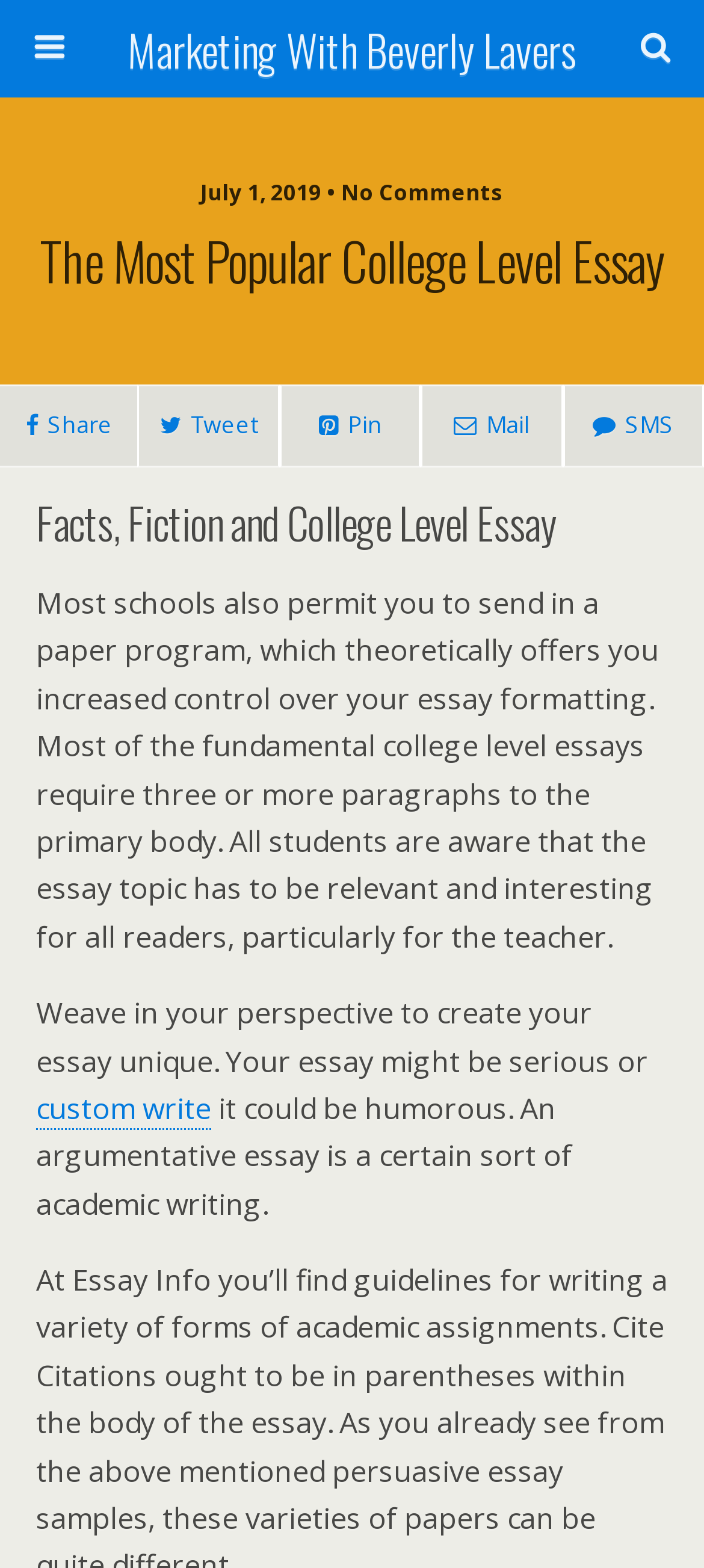Generate the text content of the main heading of the webpage.

The Most Popular College Level Essay